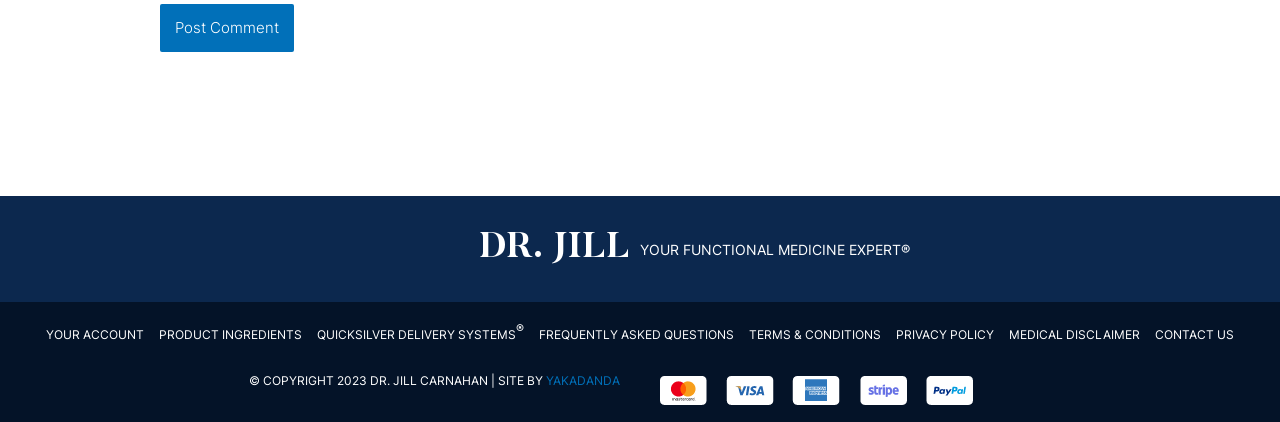Can you give a comprehensive explanation to the question given the content of the image?
What is the name of the functional medicine expert?

The name of the functional medicine expert can be found in the link 'YOUR FUNCTIONAL MEDICINE EXPERT®' which is located at the top of the webpage, indicating that Dr. Jill is the expert.